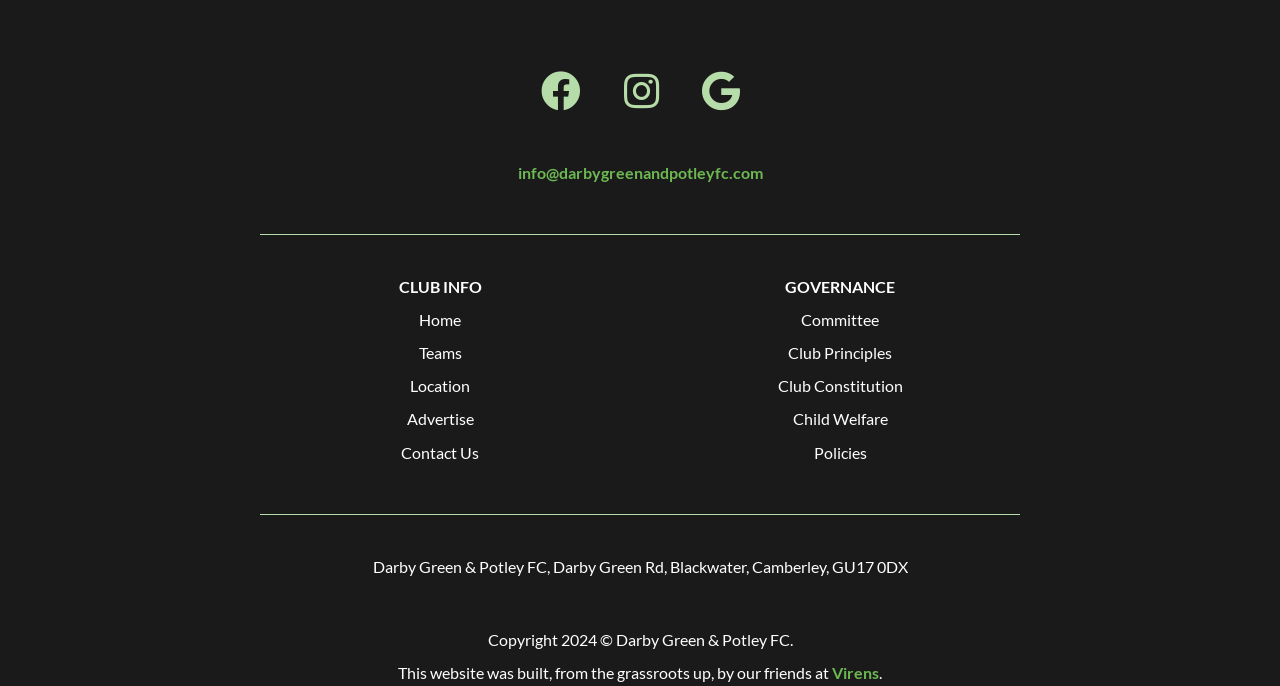Please reply to the following question using a single word or phrase: 
What is the year of the copyright?

2024